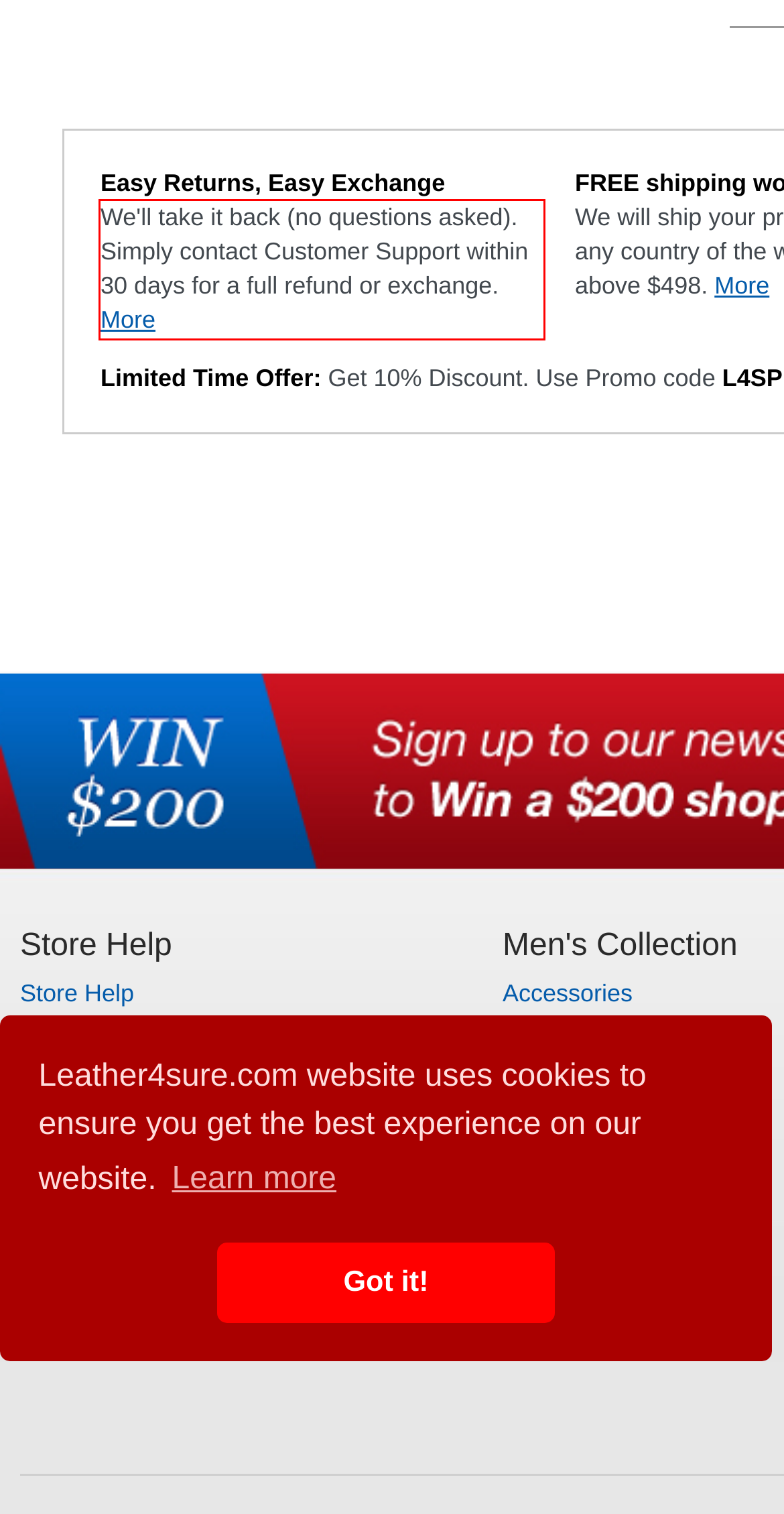The screenshot you have been given contains a UI element surrounded by a red rectangle. Use OCR to read and extract the text inside this red rectangle.

We'll take it back (no questions asked). Simply contact Customer Support within 30 days for a full refund or exchange. More